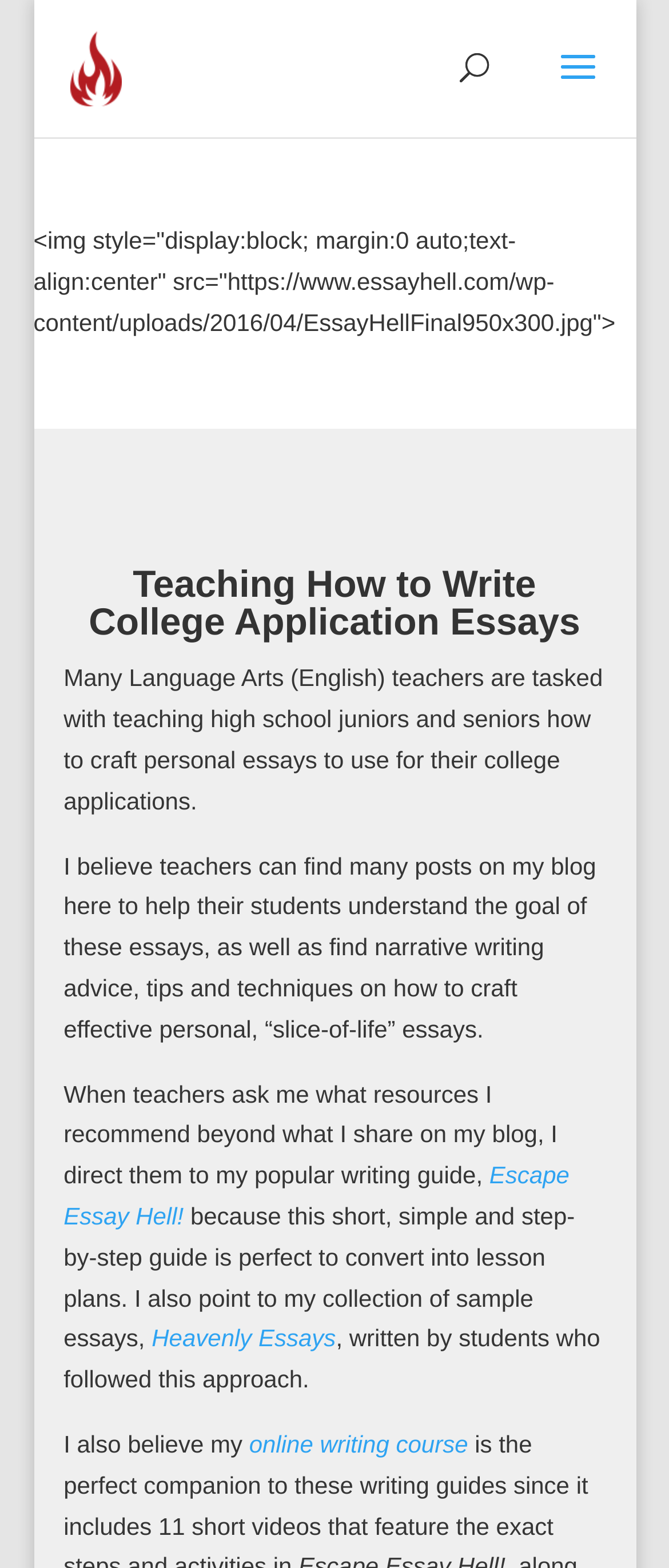Please find and generate the text of the main heading on the webpage.

Find Posts on Specific Narrative Writing Tips, Techniques and Advice